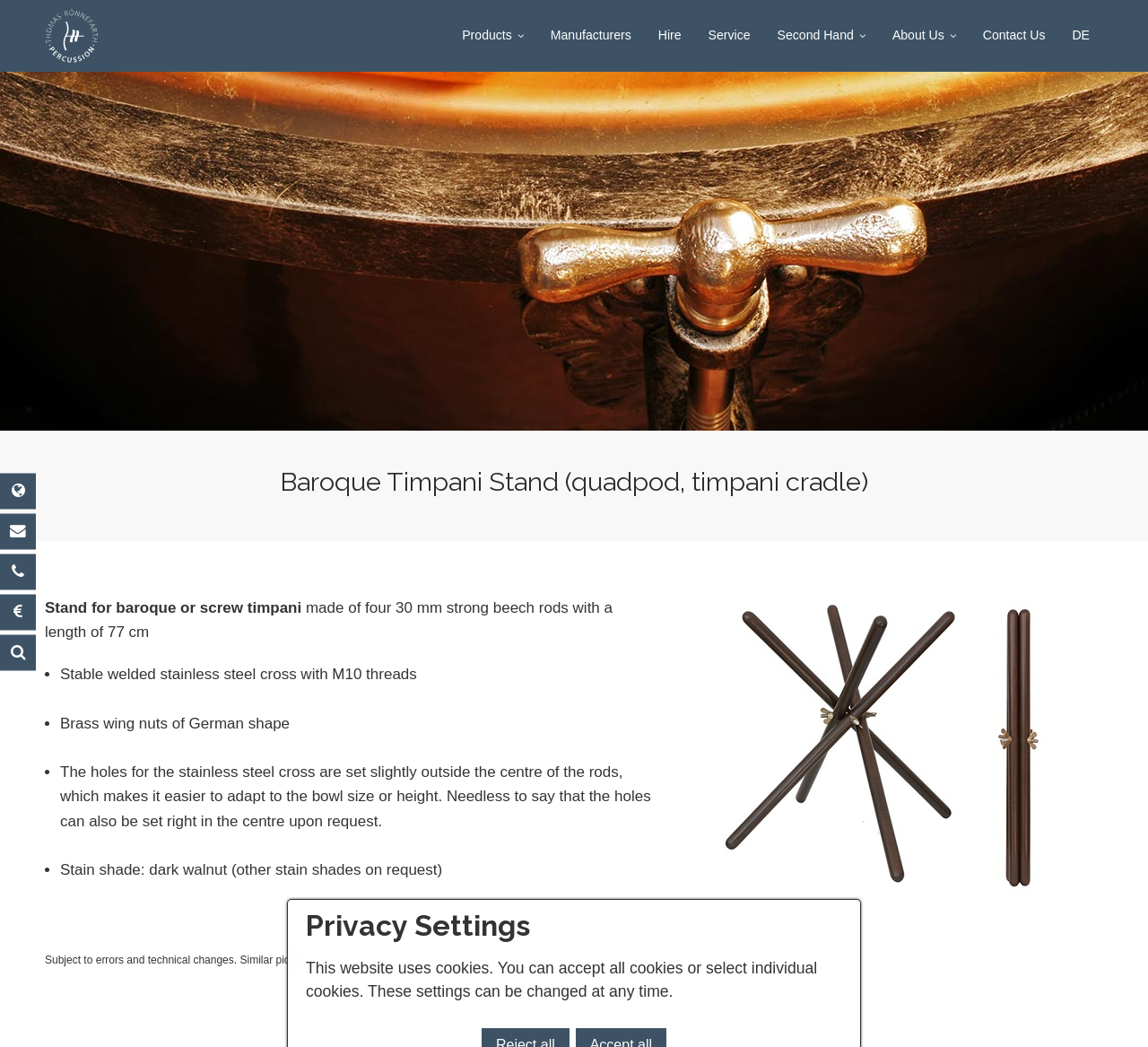Please find the bounding box coordinates of the element that must be clicked to perform the given instruction: "Open the image in lightbox". The coordinates should be four float numbers from 0 to 1, i.e., [left, top, right, bottom].

[0.59, 0.556, 0.961, 0.861]